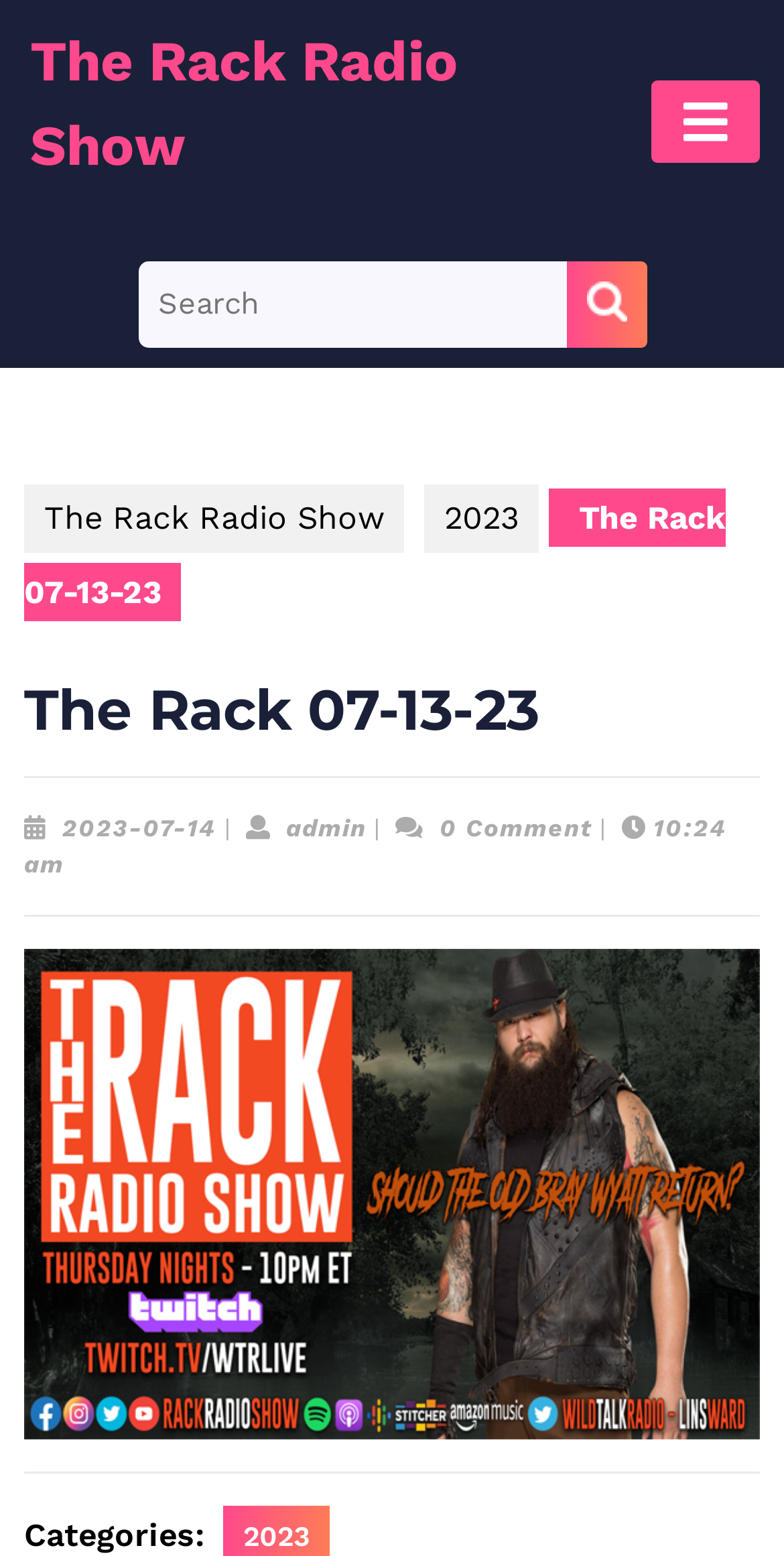What is the text of the link at coordinates [0.541, 0.311, 0.687, 0.355]?
Look at the screenshot and respond with a single word or phrase.

2023